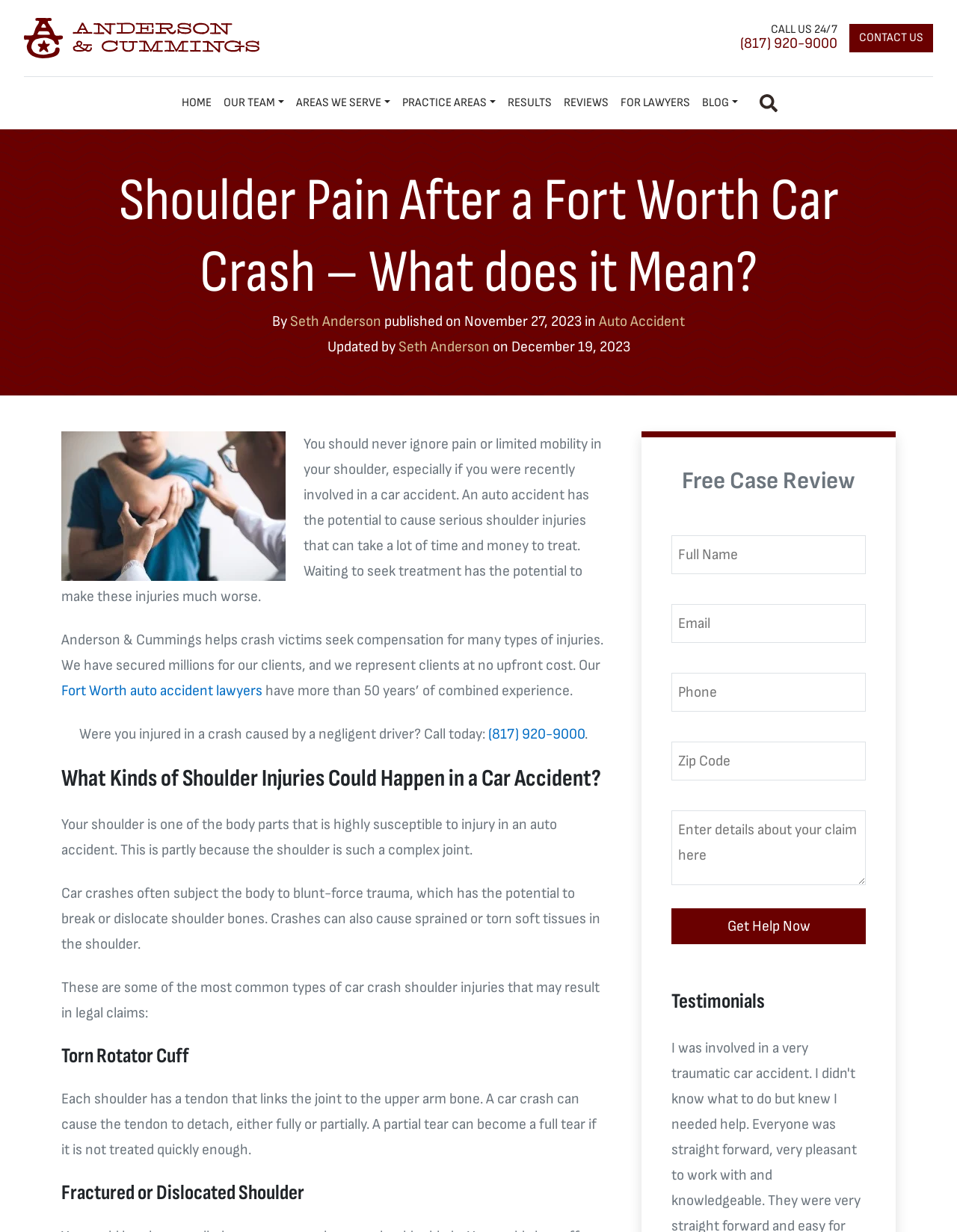Using the provided element description "IES Files", determine the bounding box coordinates of the UI element.

None